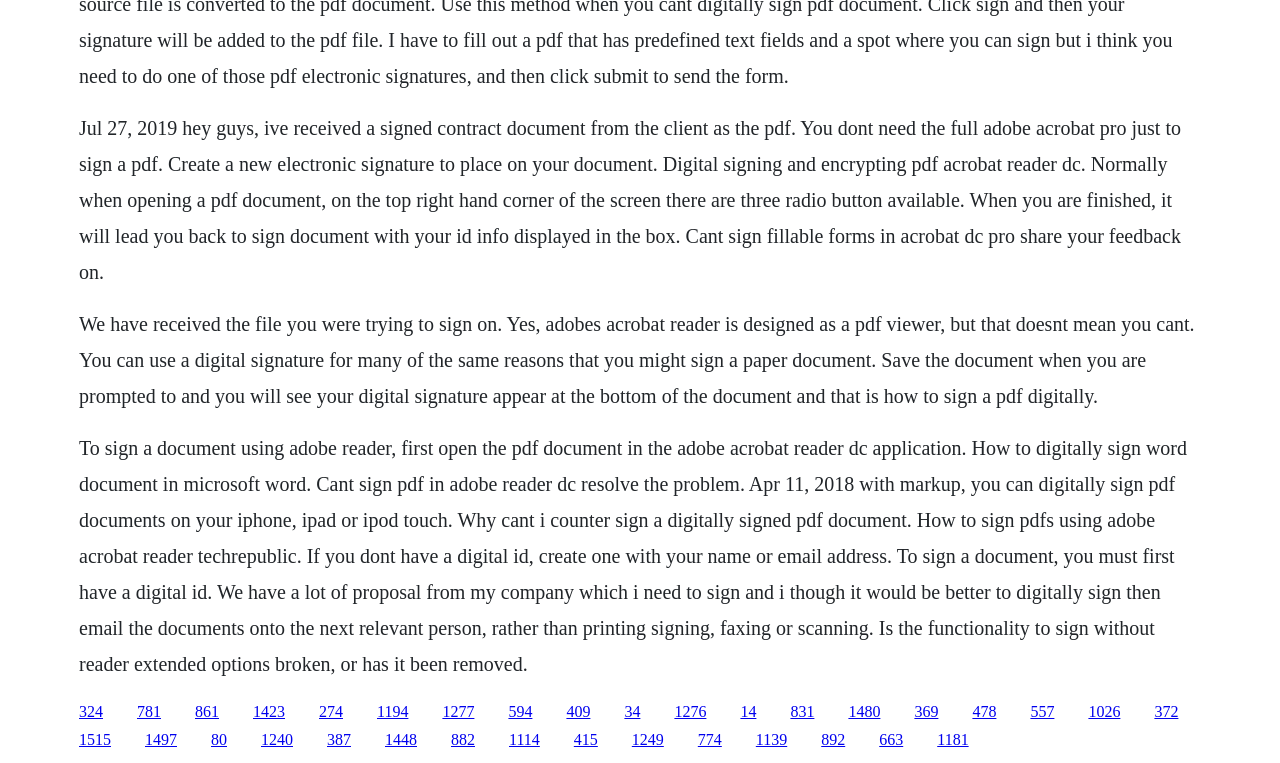Locate the bounding box coordinates of the element that should be clicked to fulfill the instruction: "Explore the article on how to sign PDFs using Adobe Acrobat Reader".

[0.152, 0.921, 0.171, 0.943]